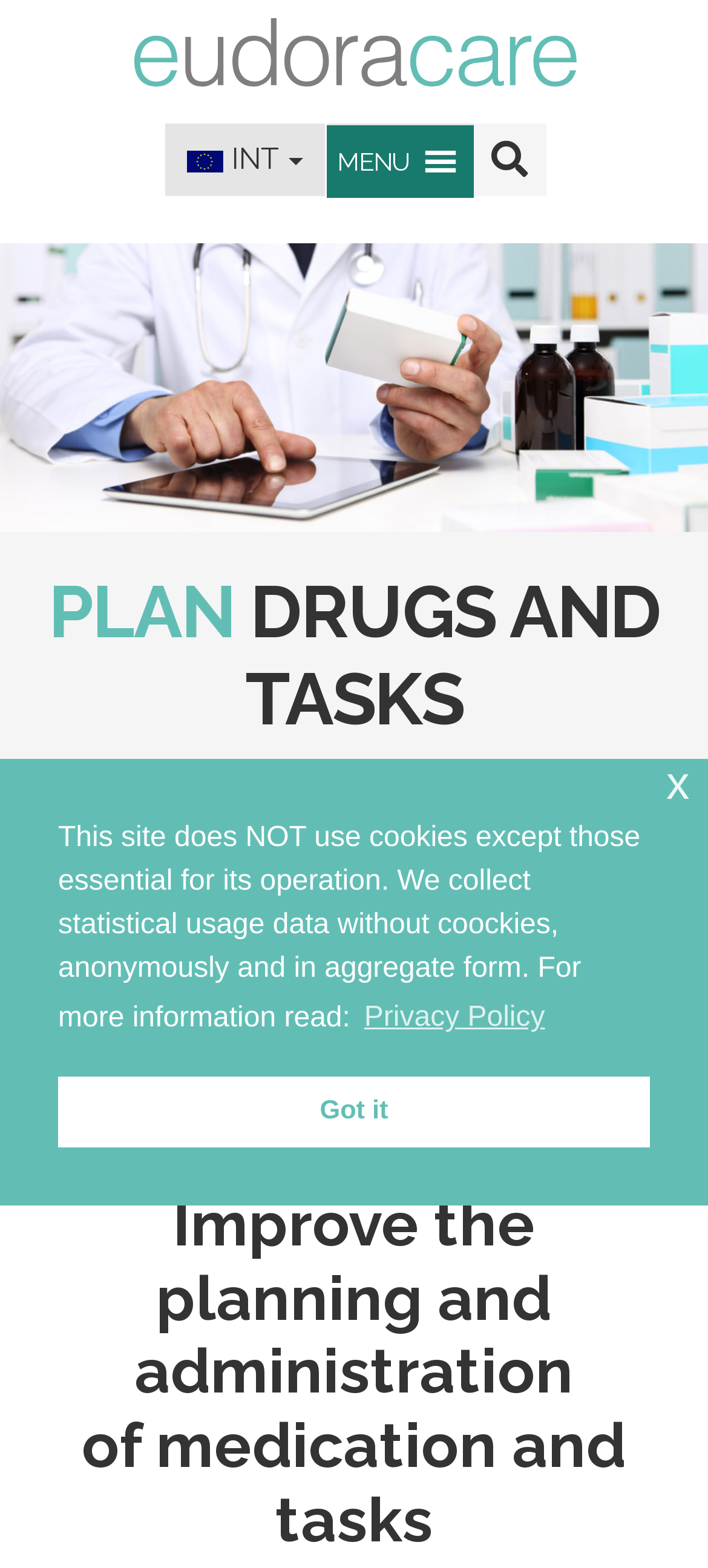Highlight the bounding box coordinates of the region I should click on to meet the following instruction: "Click on Flora of the Southeastern United States".

None